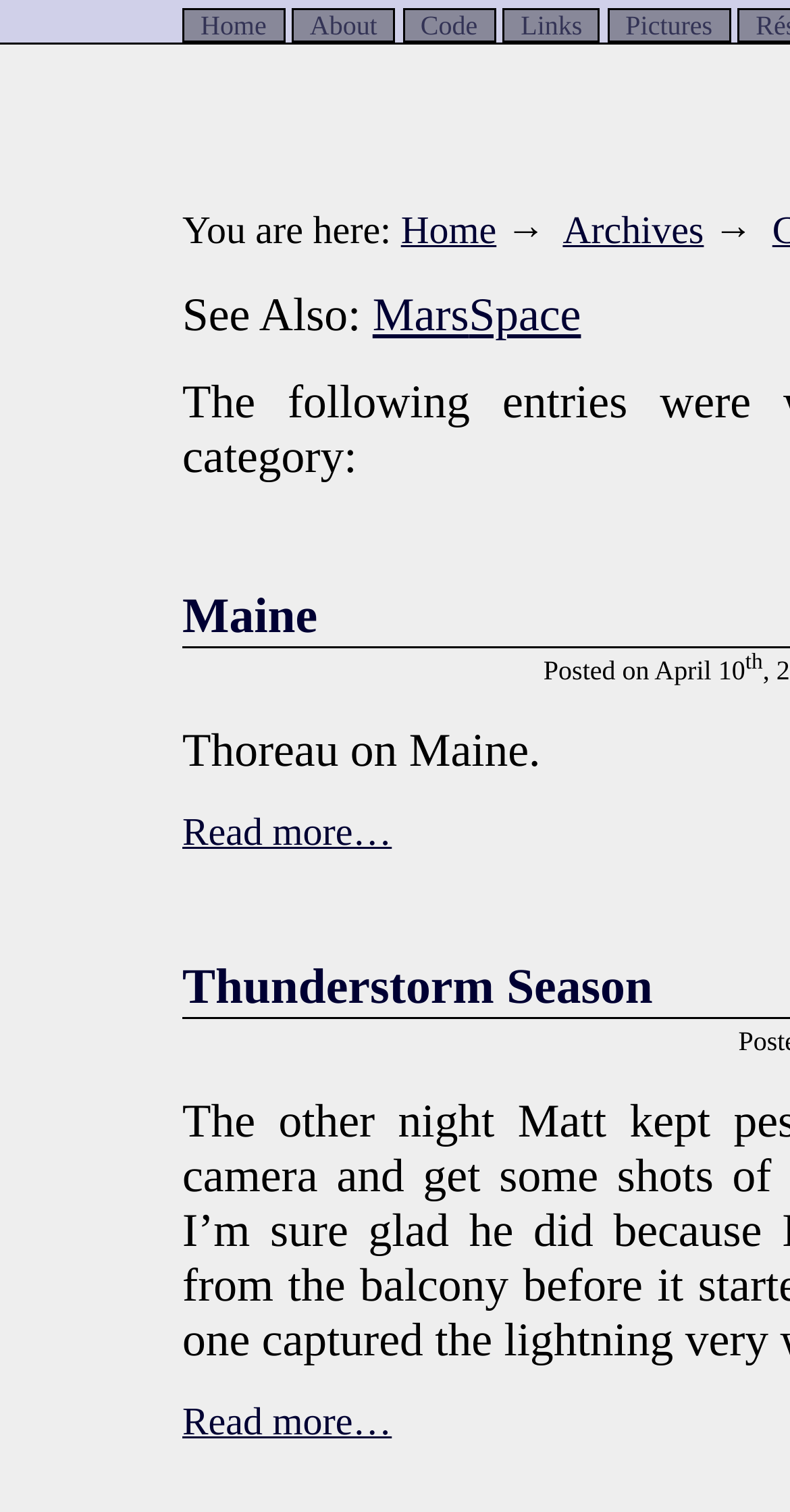Analyze the image and provide a detailed answer to the question: What is the category of the current article?

I looked for the category label and found that it is 'category:' followed by a link 'Maine', so the category of the current article is 'Maine'.